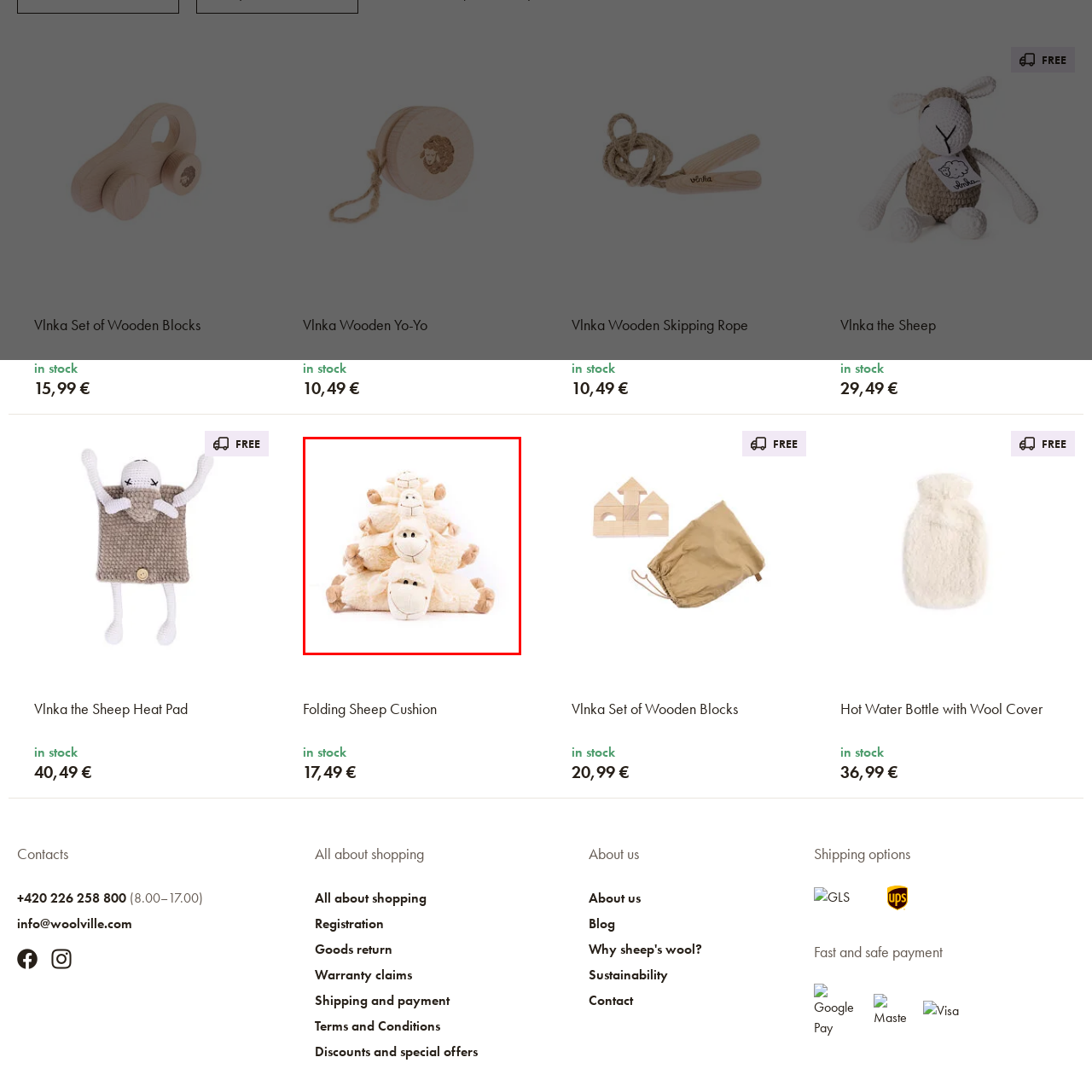What is the facial expression of the sheep?
Observe the image inside the red bounding box carefully and answer the question in detail.

The caption describes the sheep face as having a friendly, smiling expression, which suggests that the sheep are depicted with a happy and cheerful face.